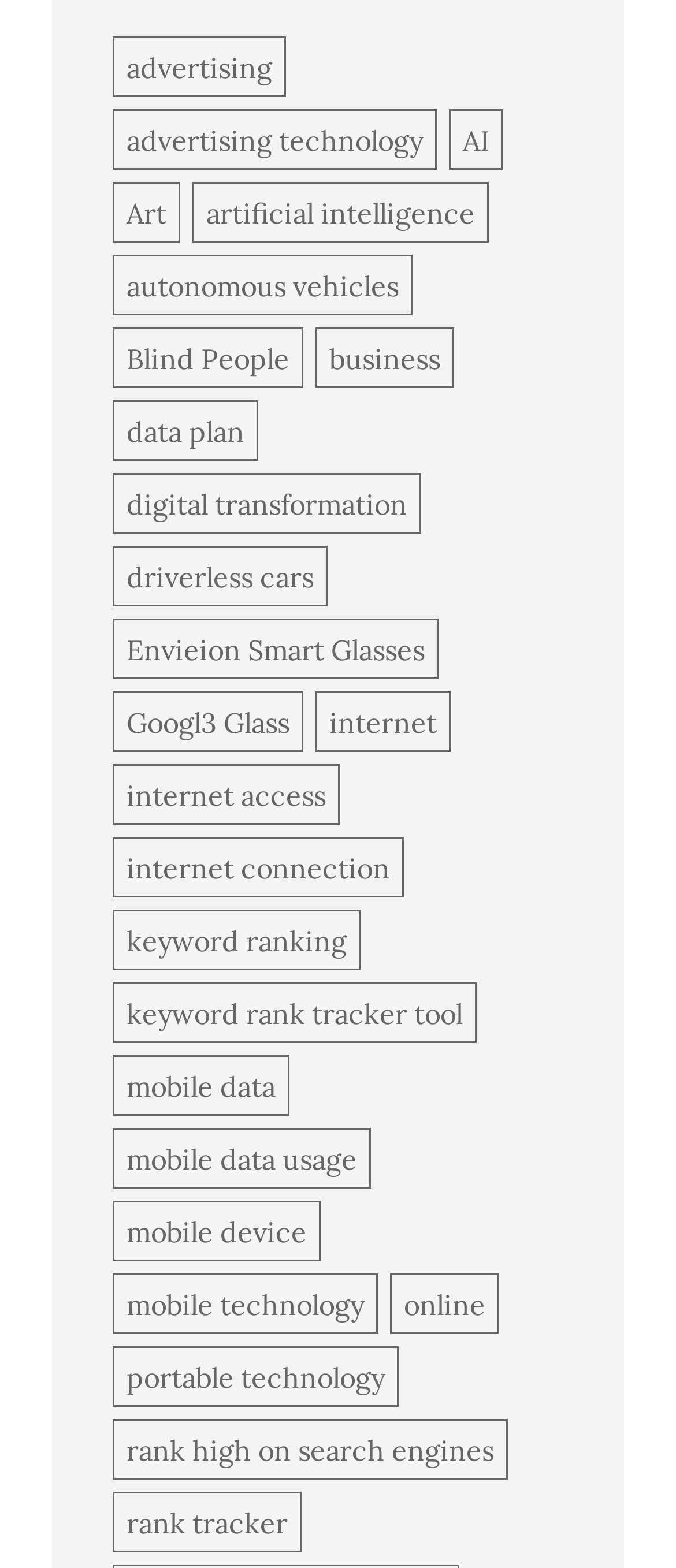Determine the bounding box coordinates of the region I should click to achieve the following instruction: "check out Envieion Smart Glasses". Ensure the bounding box coordinates are four float numbers between 0 and 1, i.e., [left, top, right, bottom].

[0.167, 0.395, 0.649, 0.433]